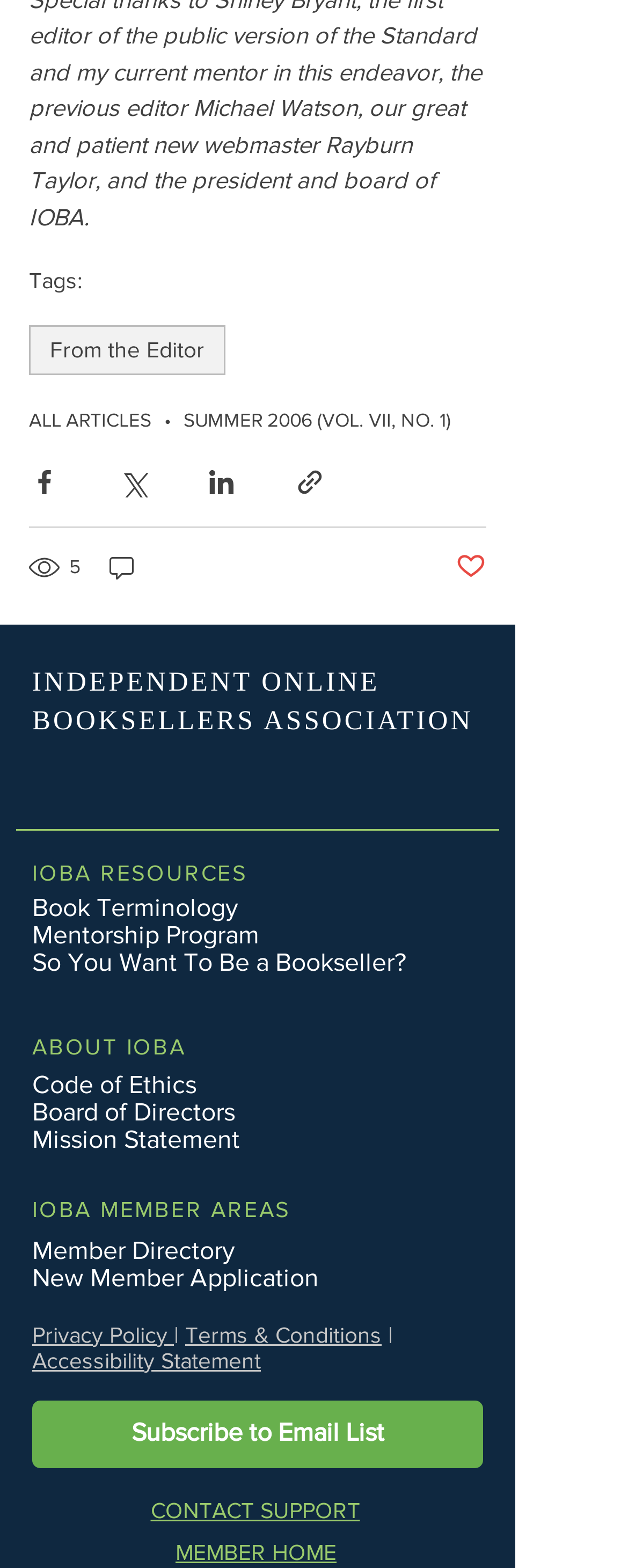Please identify the bounding box coordinates of the clickable element to fulfill the following instruction: "Share via Facebook". The coordinates should be four float numbers between 0 and 1, i.e., [left, top, right, bottom].

[0.046, 0.298, 0.095, 0.317]